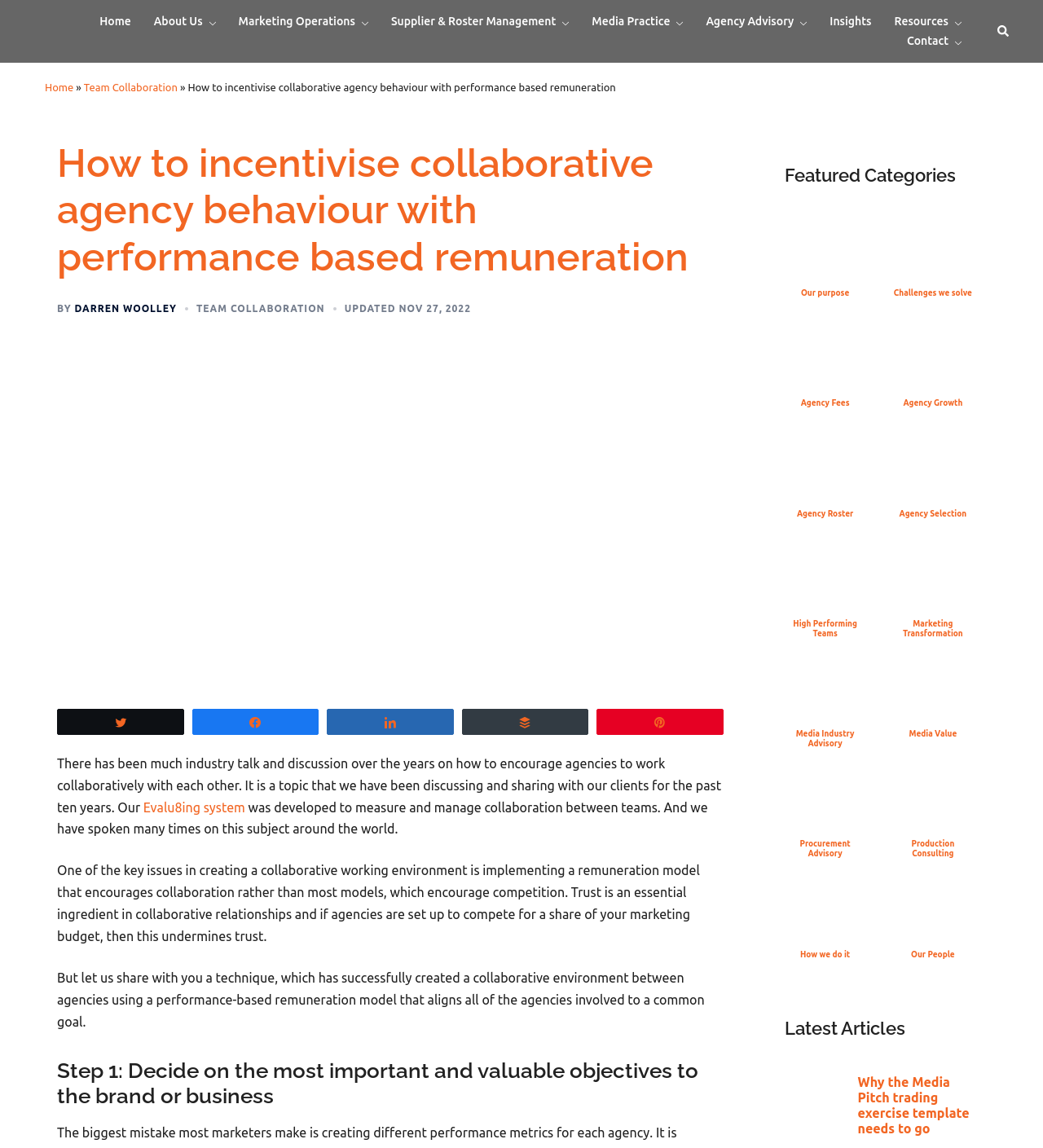What is the technique used to incentivise collaborative agency behaviour?
Using the image, elaborate on the answer with as much detail as possible.

The technique used to incentivise collaborative agency behaviour is a performance-based remuneration model that aligns all agencies involved to a common goal. This model encourages collaboration rather than competition among agencies.